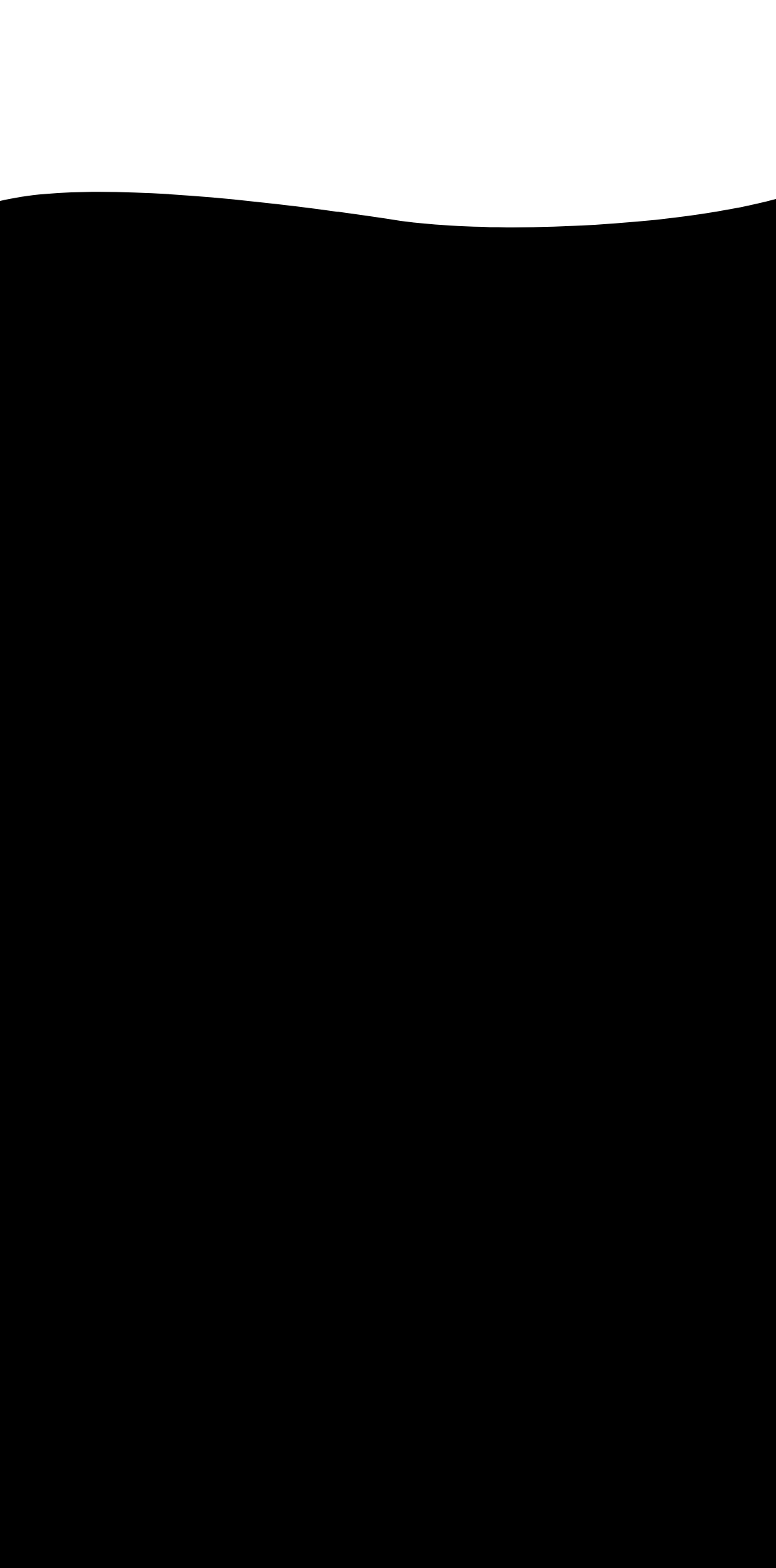Answer the question in one word or a short phrase:
How many social media platforms are linked?

4